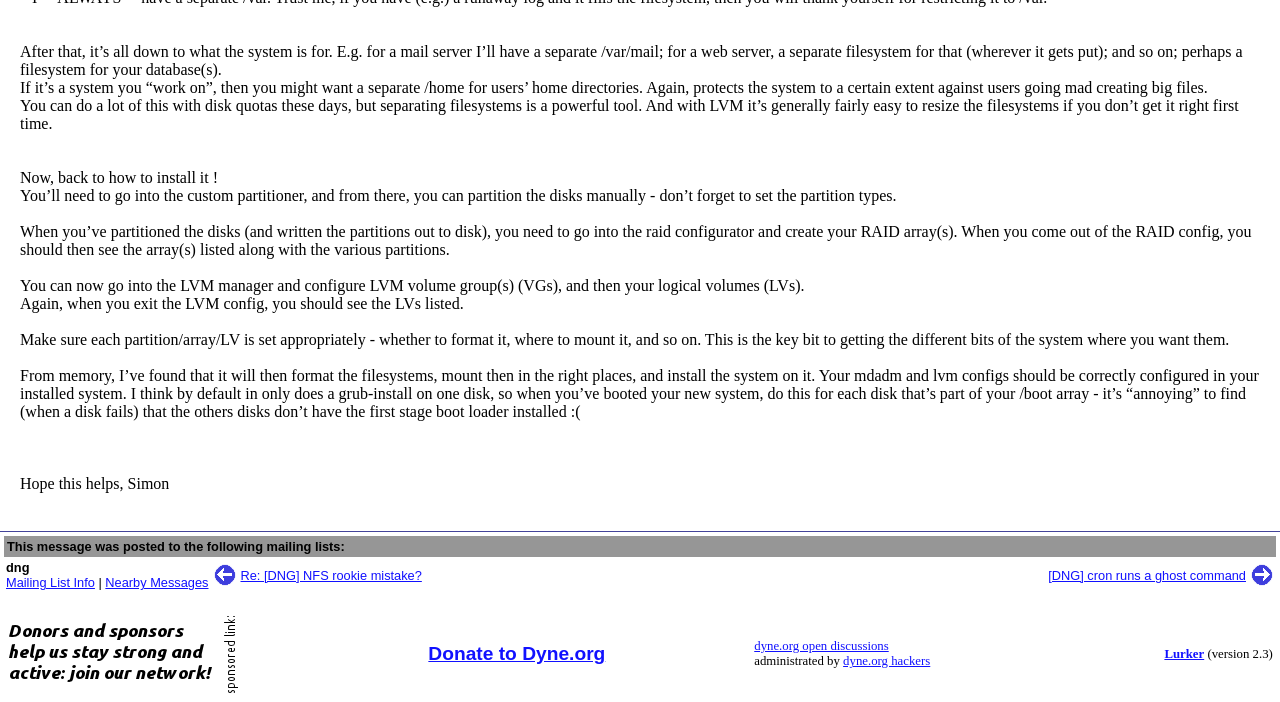Please give a one-word or short phrase response to the following question: 
What is the next step after partitioning the disks?

Configure RAID array(s)